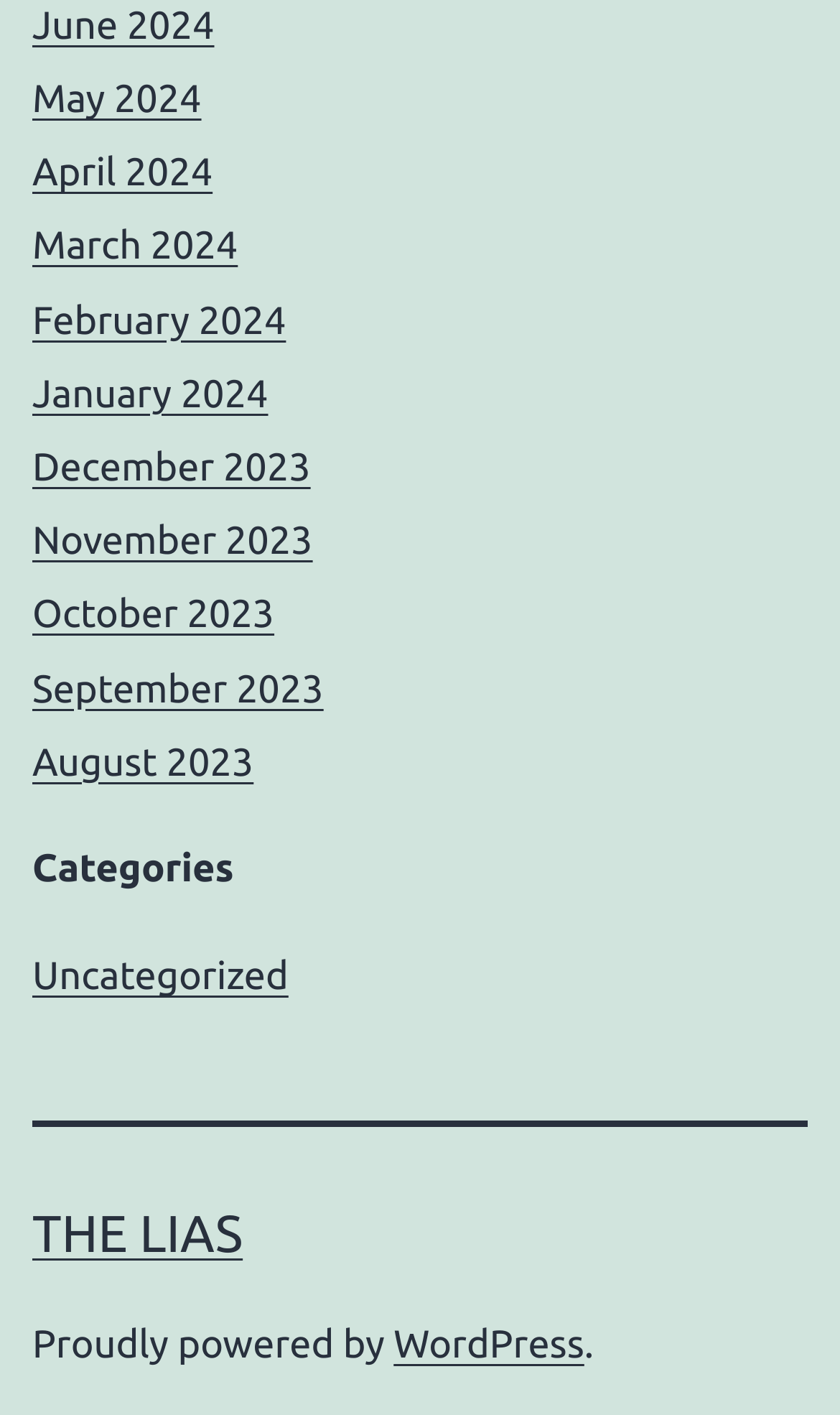Extract the bounding box coordinates for the described element: "WordPress". The coordinates should be represented as four float numbers between 0 and 1: [left, top, right, bottom].

[0.469, 0.935, 0.696, 0.965]